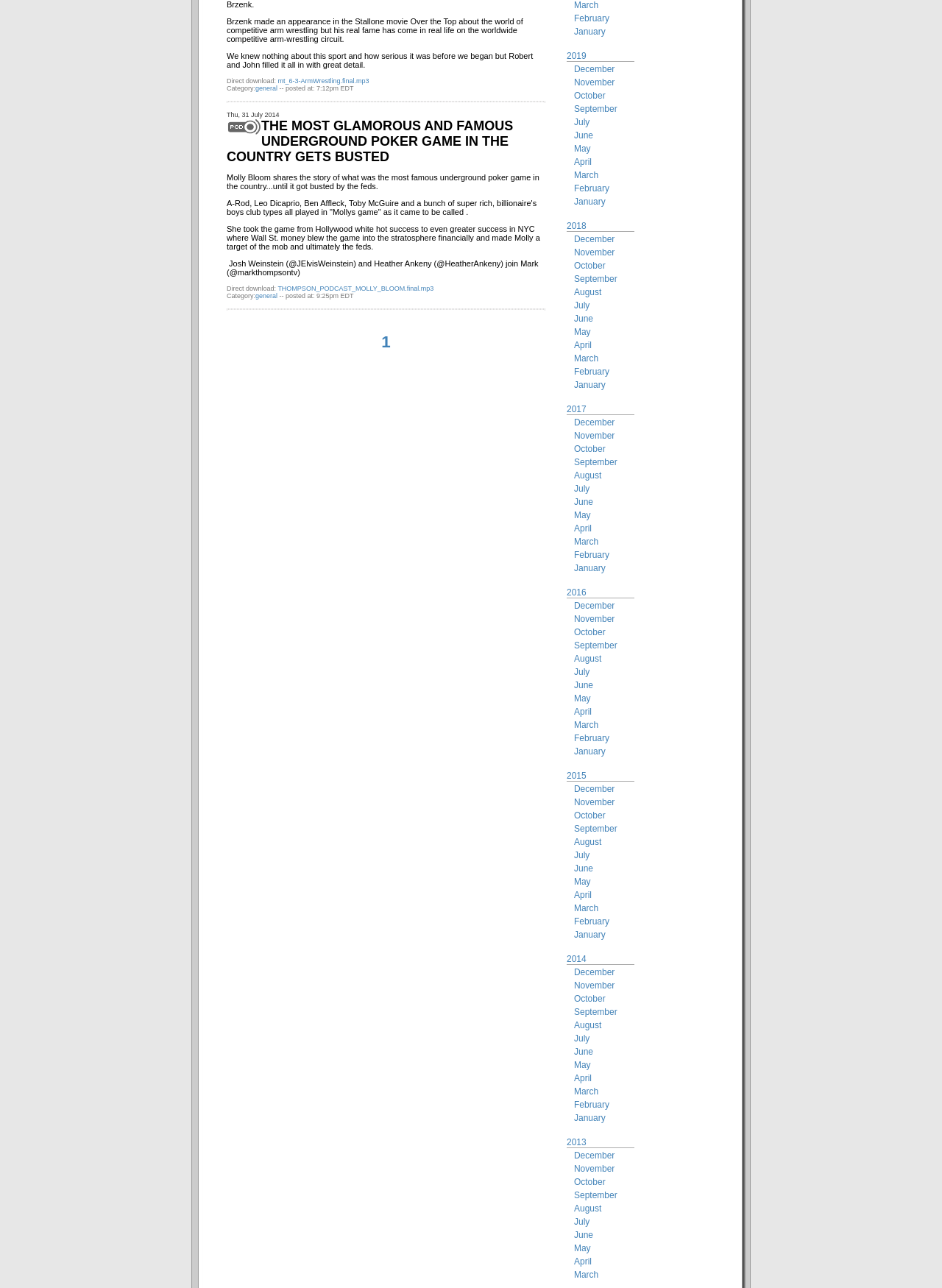What is the category of the podcast about Molly Bloom?
Please provide a single word or phrase as your answer based on the screenshot.

General